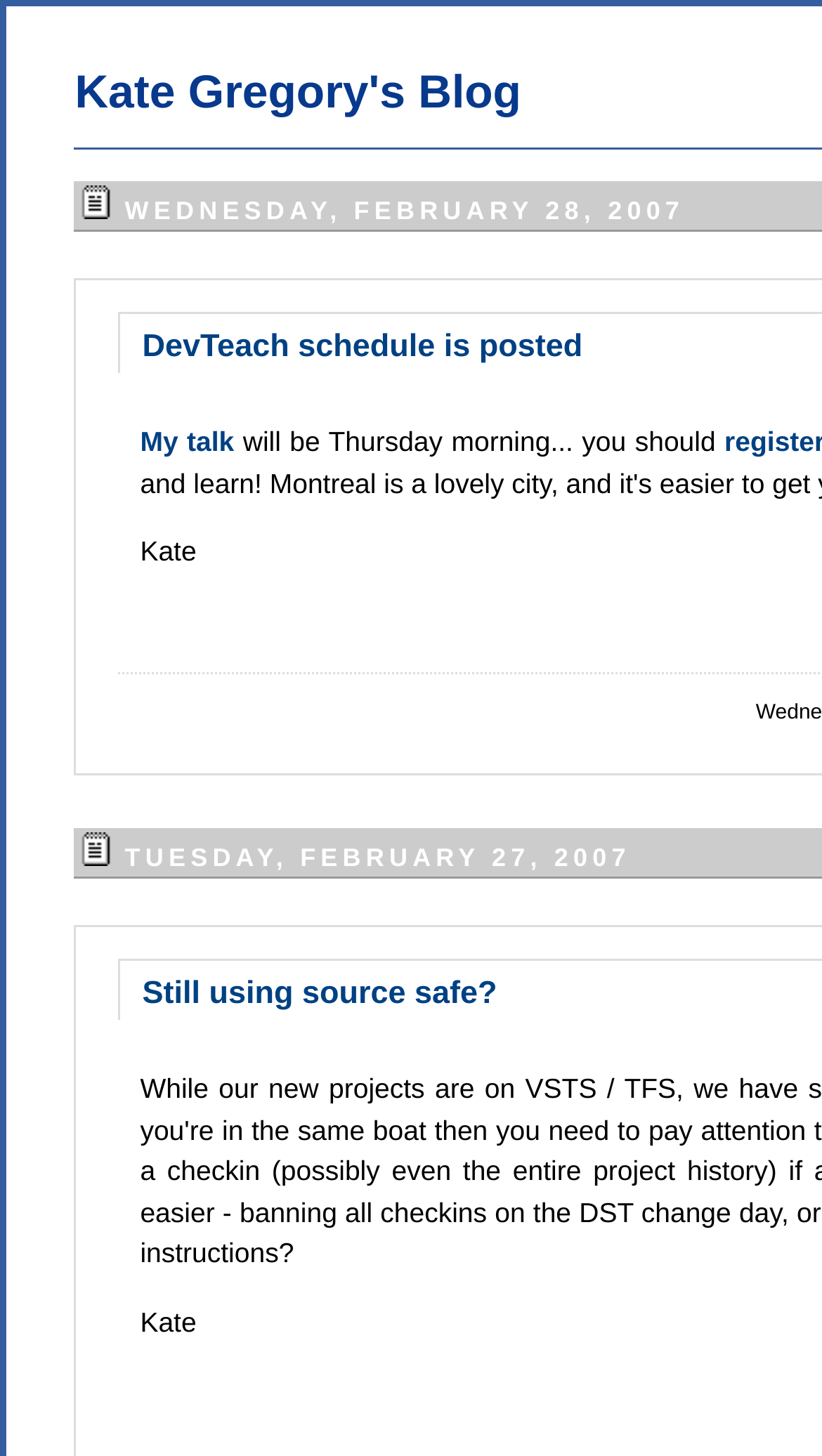Given the element description, predict the bounding box coordinates in the format (top-left x, top-left y, bottom-right x, bottom-right y). Make sure all values are between 0 and 1. Here is the element description: parent_node: WEDNESDAY, FEBRUARY 28, 2007

[0.167, 0.191, 0.208, 0.211]